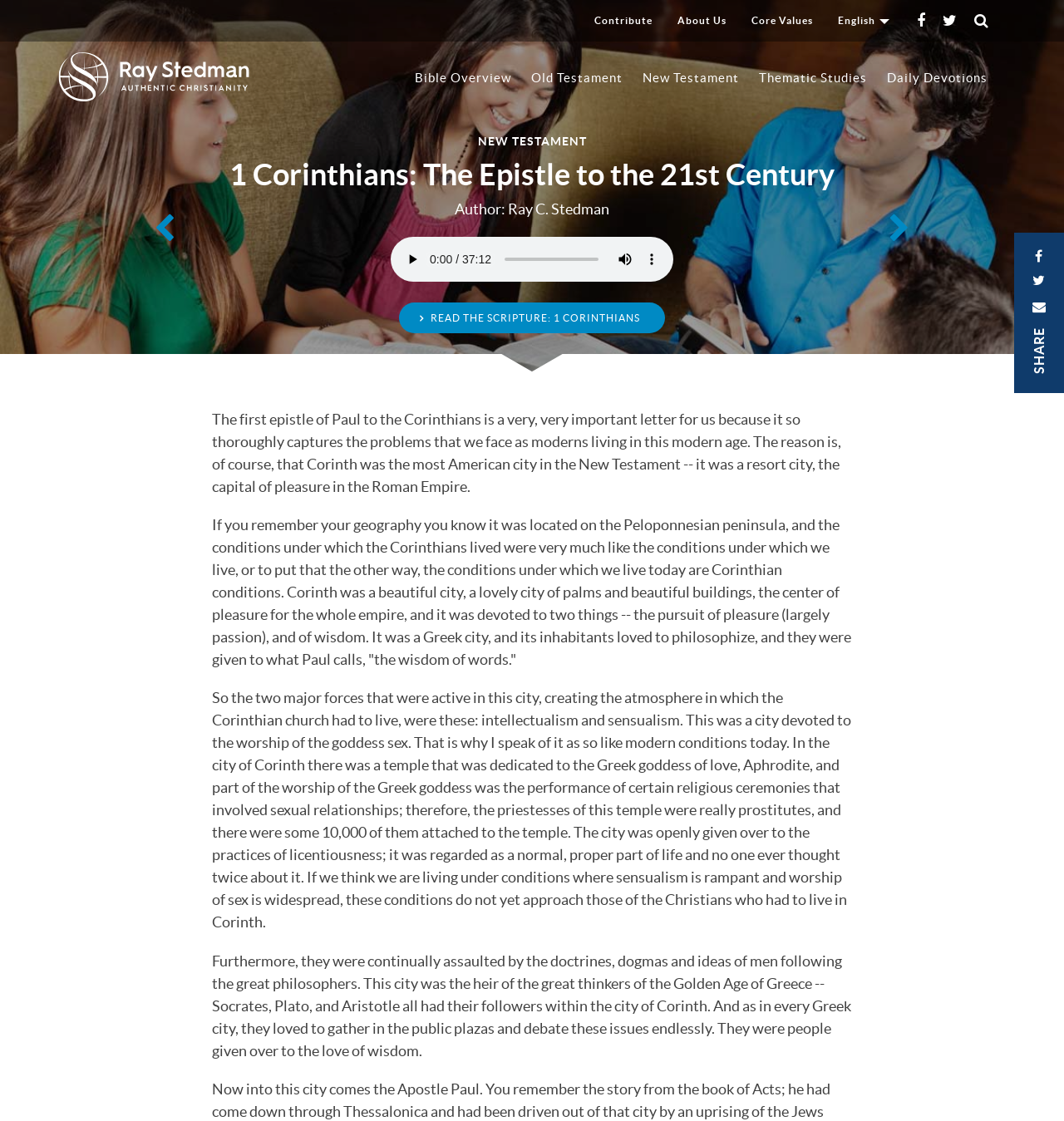Answer the question using only a single word or phrase: 
What is the name of the website?

RayStedman.org